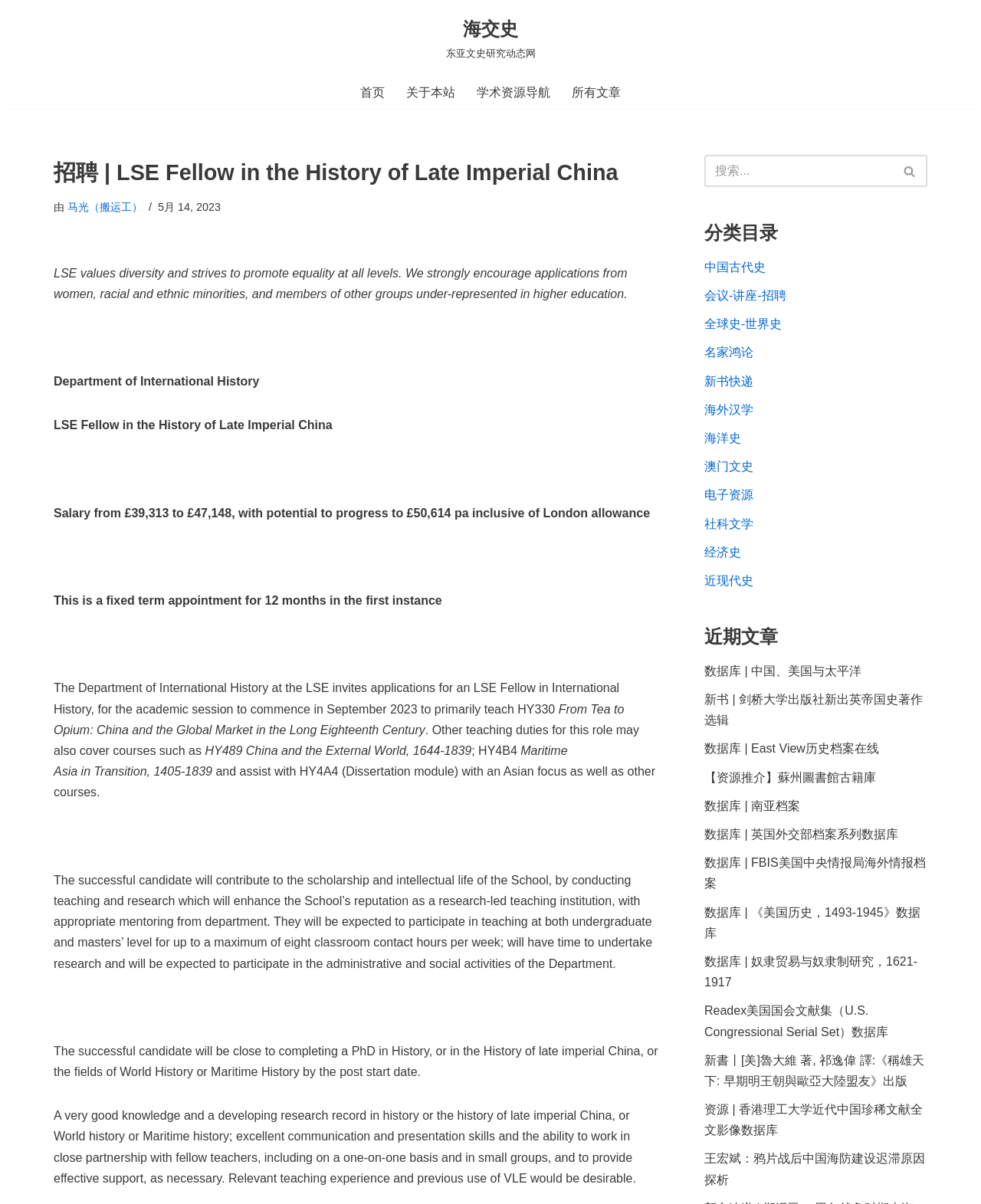Analyze the image and provide a detailed answer to the question: What is the research field of the fellowship?

I found the research field of the fellowship by looking at the text 'LSE Fellow in the History of Late Imperial China' and the subsequent text which describes the research field of the fellowship.